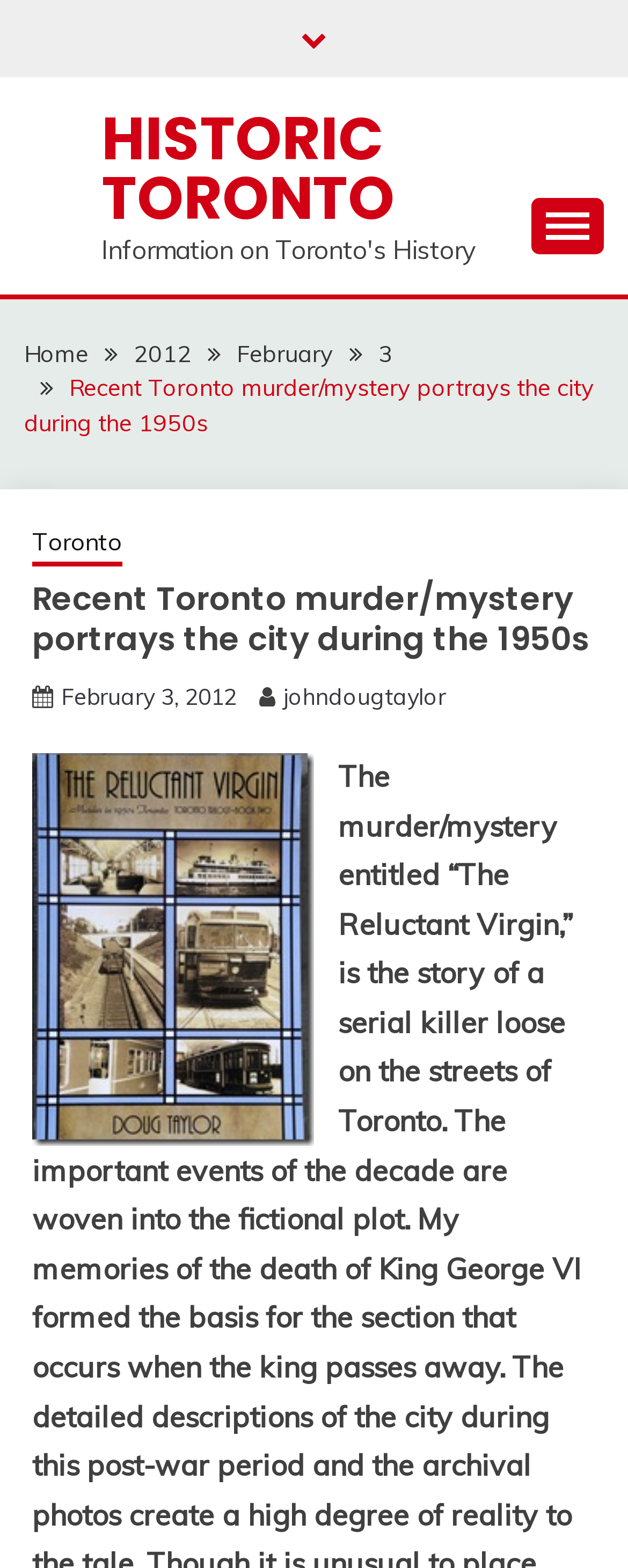Based on what you see in the screenshot, provide a thorough answer to this question: What is the date of the article?

The date of the article can be found in the link 'February 3, 2012' and also in the time element '' which has the same date. This date is likely the publication date of the article.